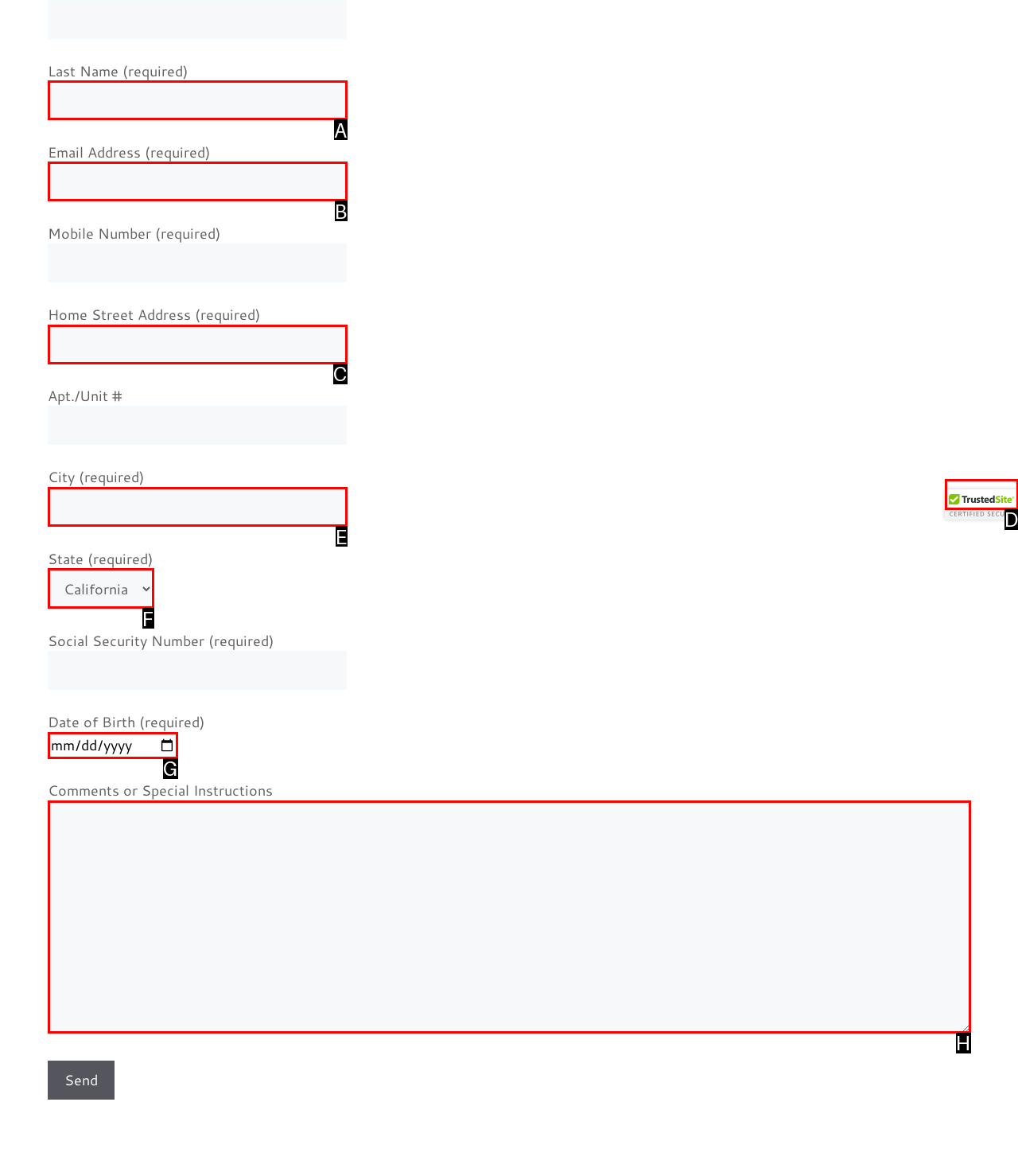Select the letter that corresponds to the description: name="text-562". Provide your answer using the option's letter.

C